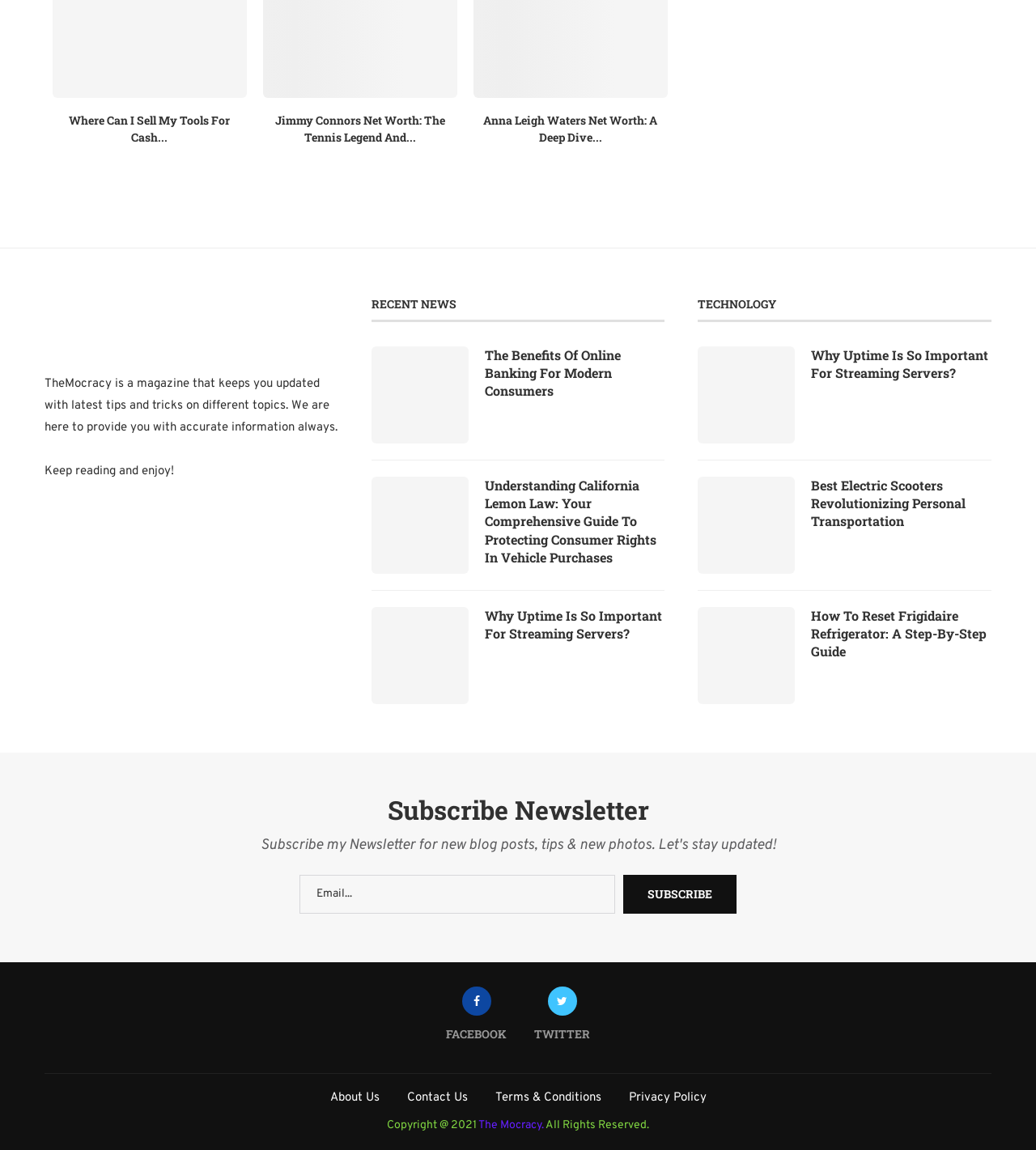Identify the bounding box coordinates for the region to click in order to carry out this instruction: "Subscribe to the newsletter". Provide the coordinates using four float numbers between 0 and 1, formatted as [left, top, right, bottom].

[0.602, 0.761, 0.711, 0.795]